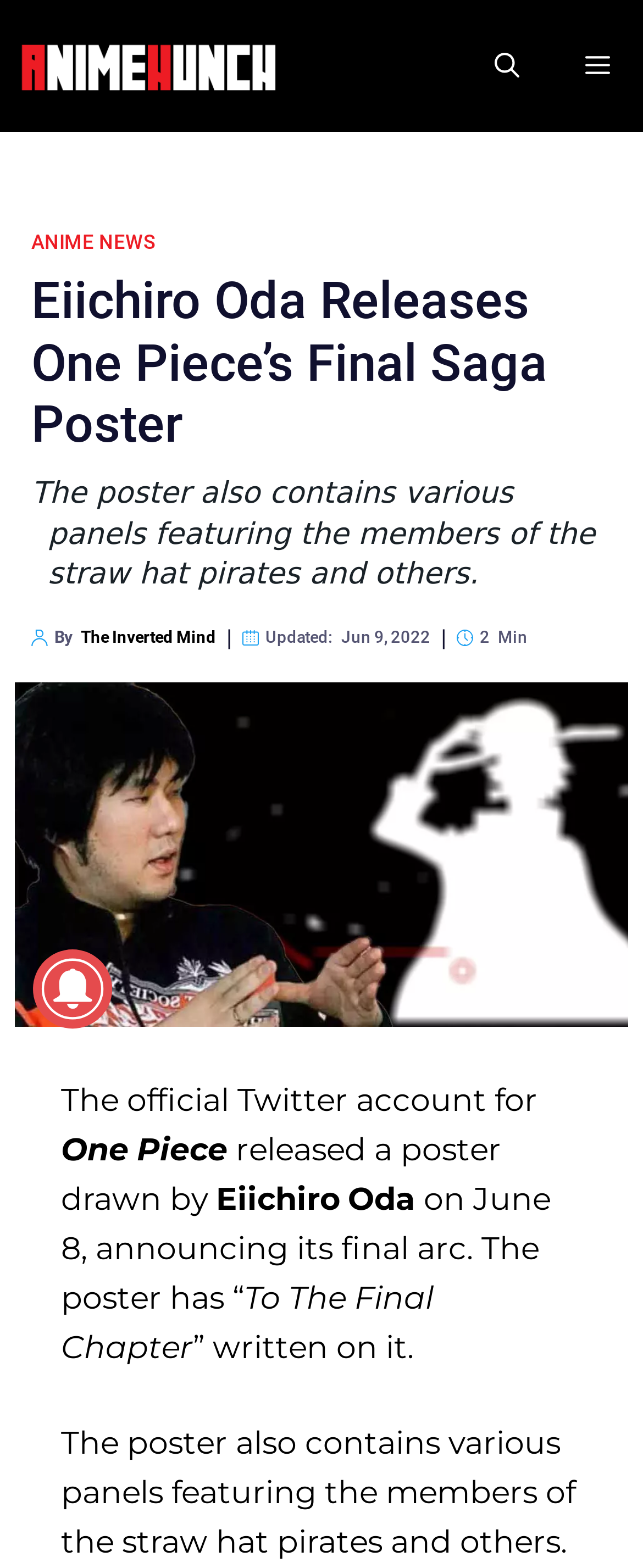Bounding box coordinates should be in the format (top-left x, top-left y, bottom-right x, bottom-right y) and all values should be floating point numbers between 0 and 1. Determine the bounding box coordinate for the UI element described as: The Inverted Mind

[0.126, 0.401, 0.336, 0.412]